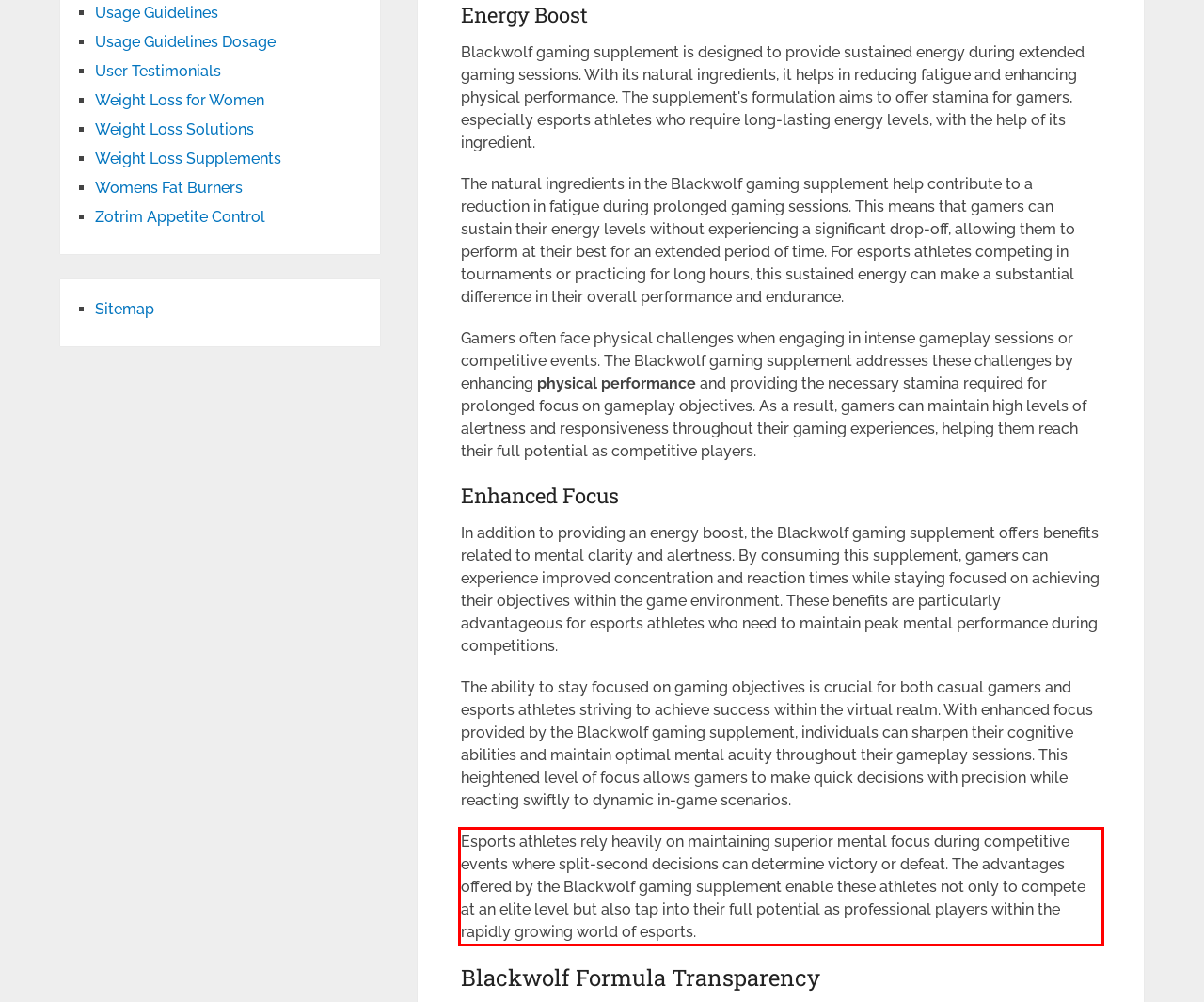Identify and transcribe the text content enclosed by the red bounding box in the given screenshot.

Esports athletes rely heavily on maintaining superior mental focus during competitive events where split-second decisions can determine victory or defeat. The advantages offered by the Blackwolf gaming supplement enable these athletes not only to compete at an elite level but also tap into their full potential as professional players within the rapidly growing world of esports.